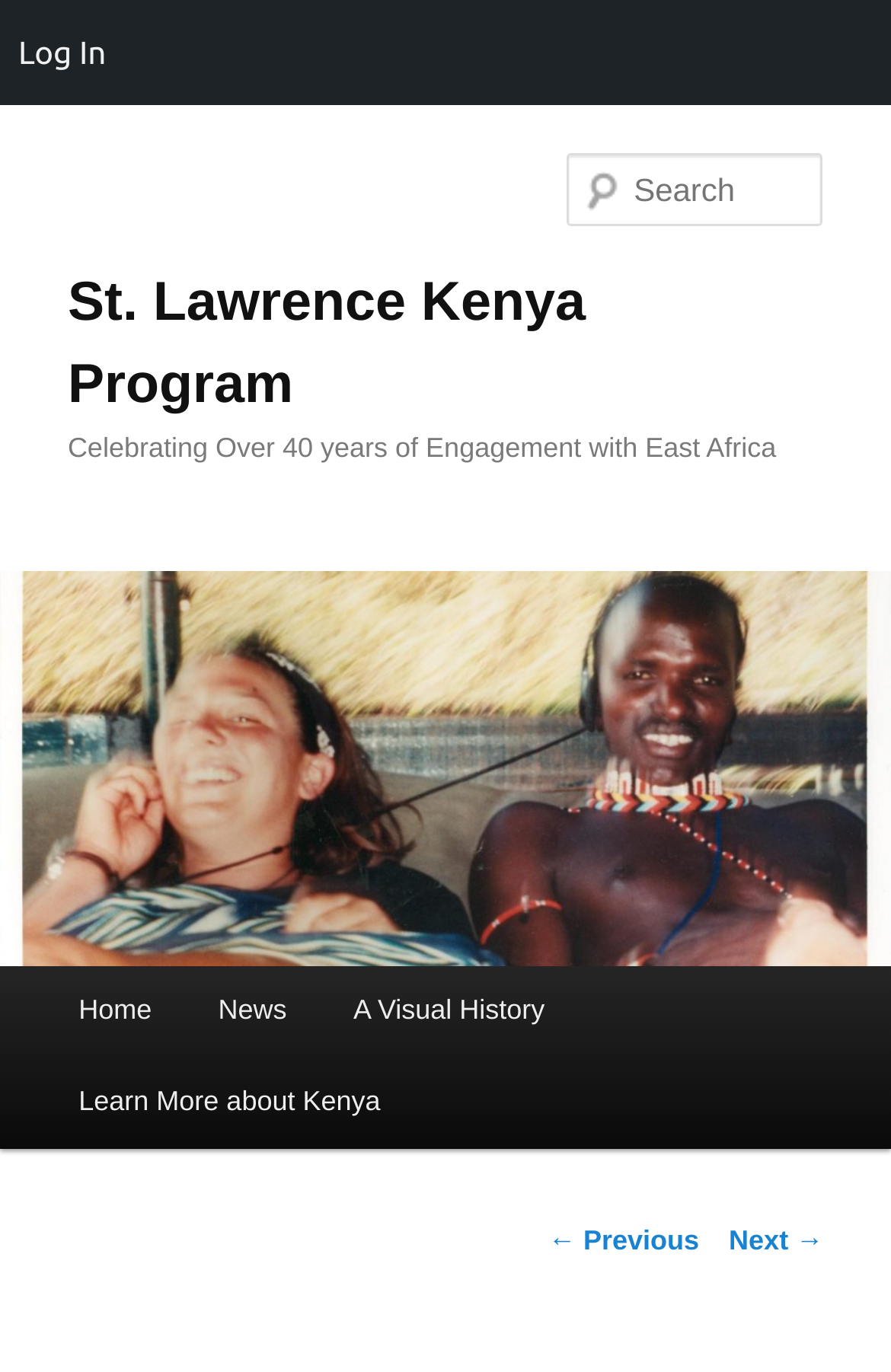Please respond to the question using a single word or phrase:
How many main menu items are there?

4